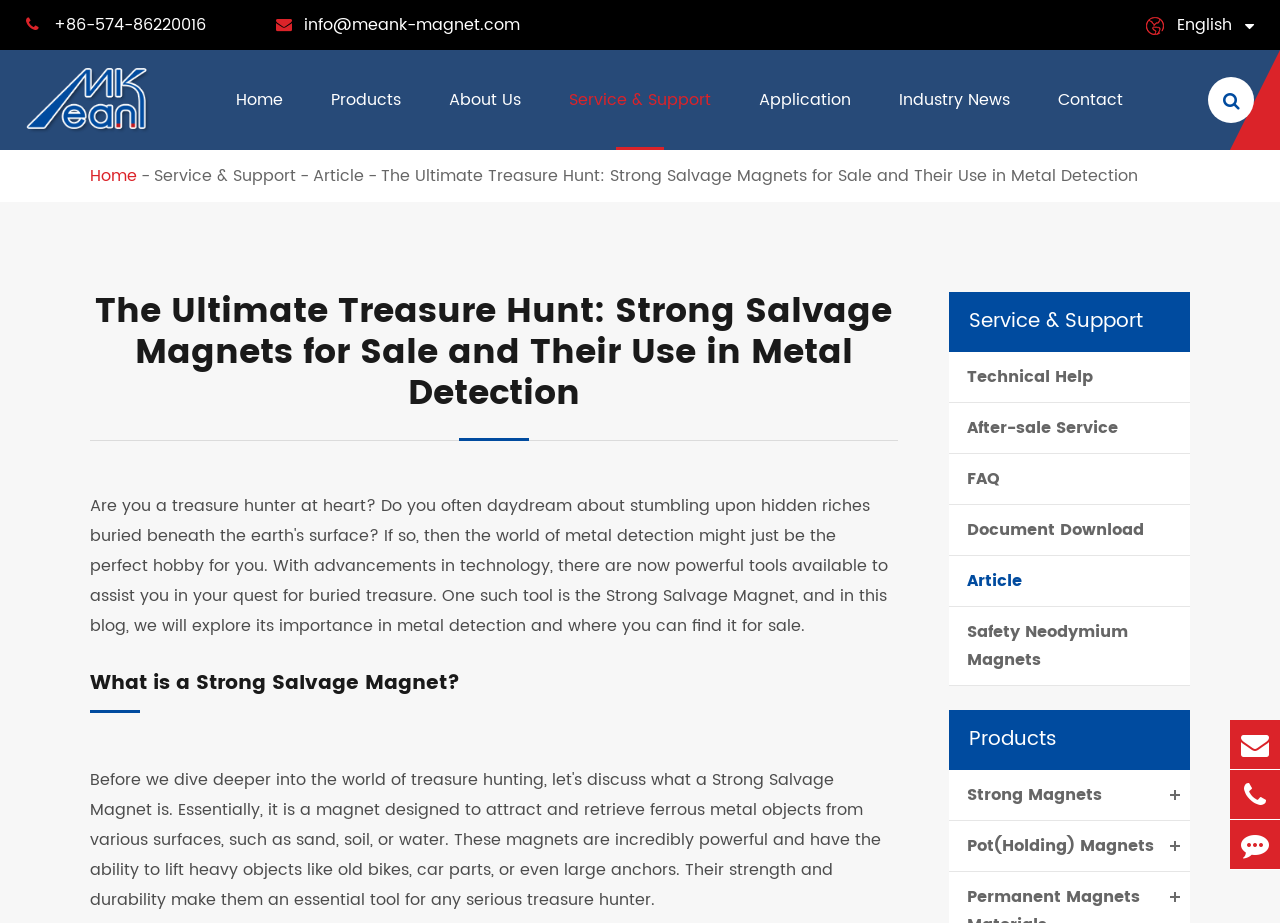What is the phone number on the top left?
Use the screenshot to answer the question with a single word or phrase.

+86-574-86220016